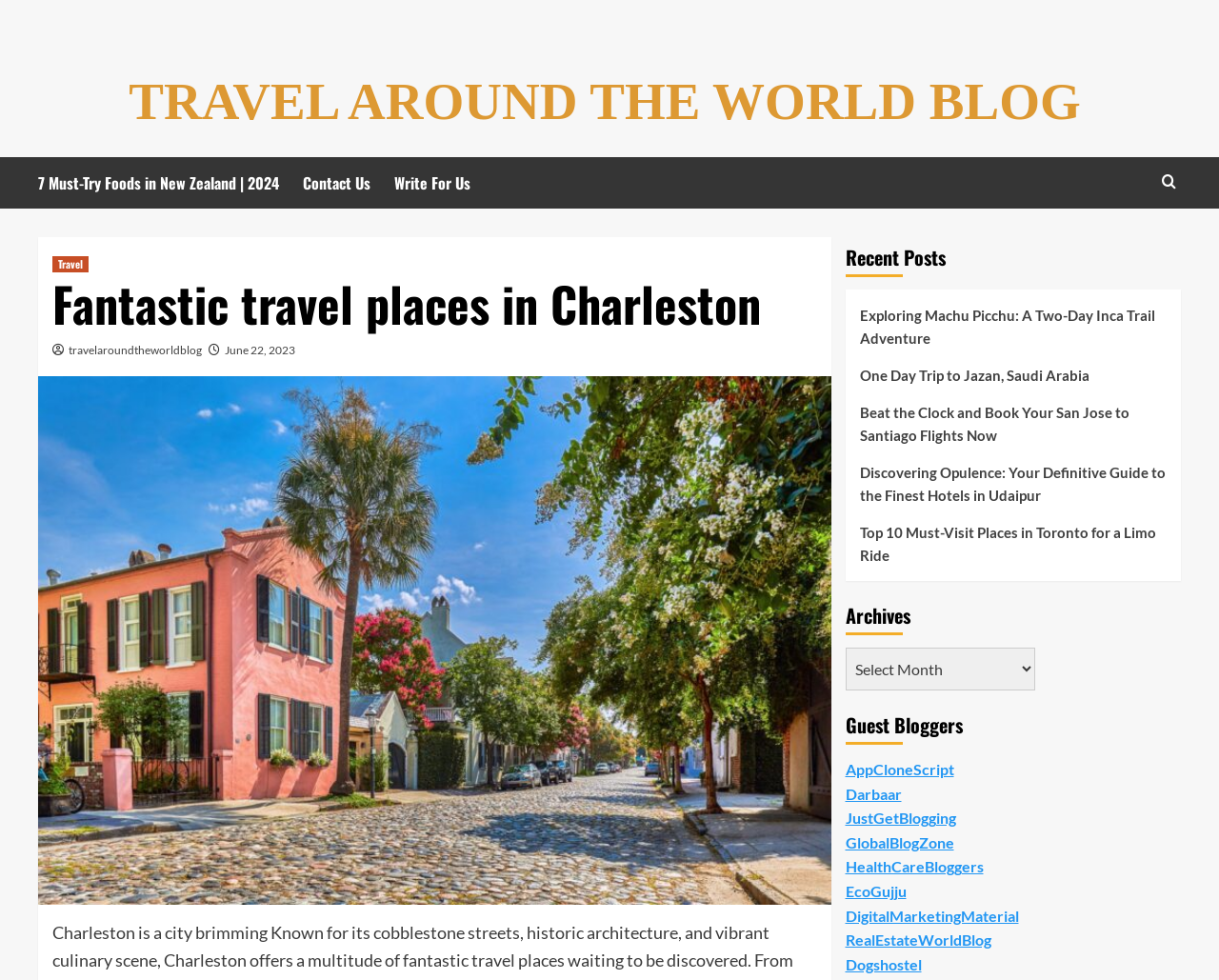Pinpoint the bounding box coordinates of the element to be clicked to execute the instruction: "Contact 'AppCloneScript'".

[0.693, 0.776, 0.782, 0.794]